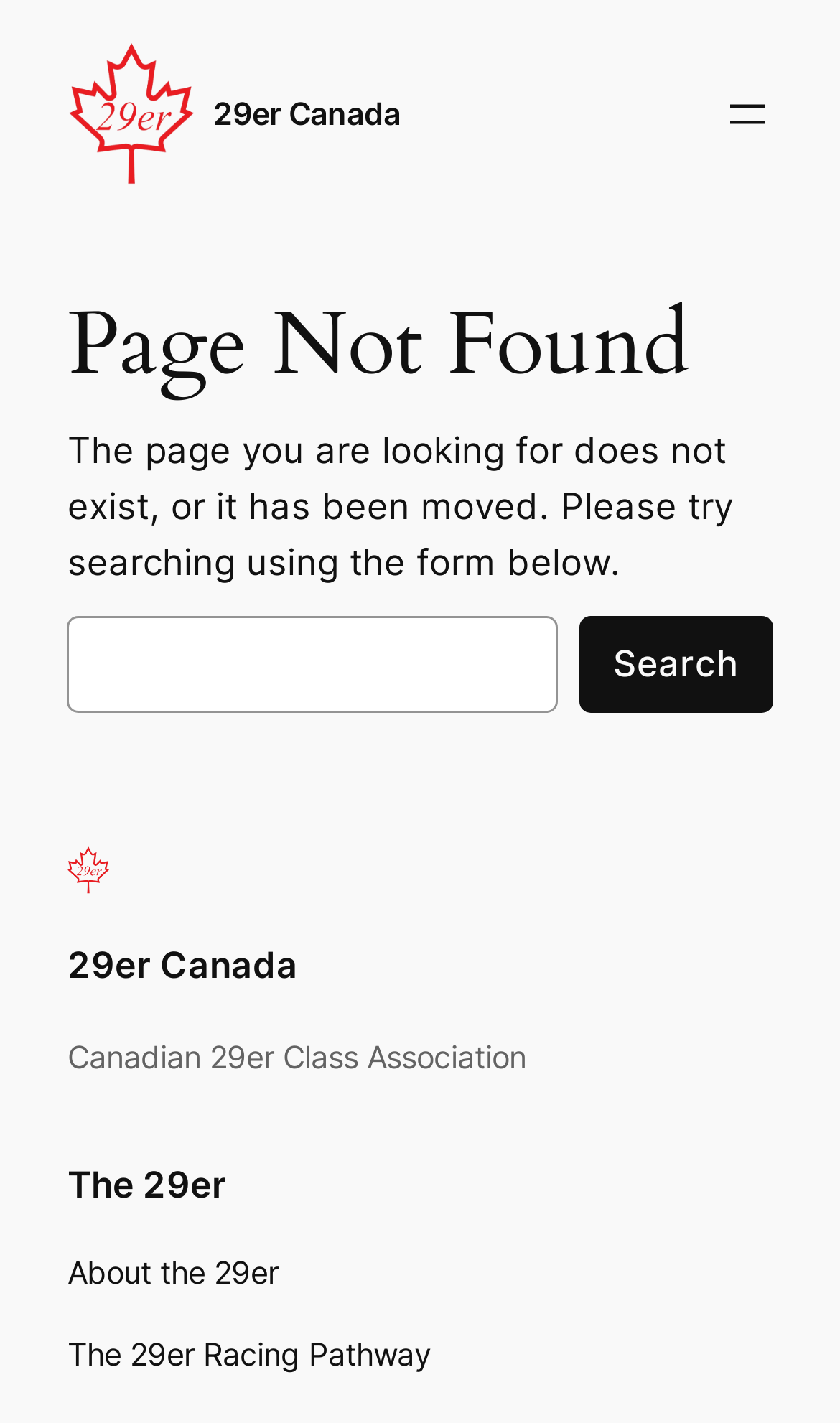Find the bounding box coordinates of the element to click in order to complete this instruction: "Learn about the 29er". The bounding box coordinates must be four float numbers between 0 and 1, denoted as [left, top, right, bottom].

[0.08, 0.878, 0.331, 0.911]